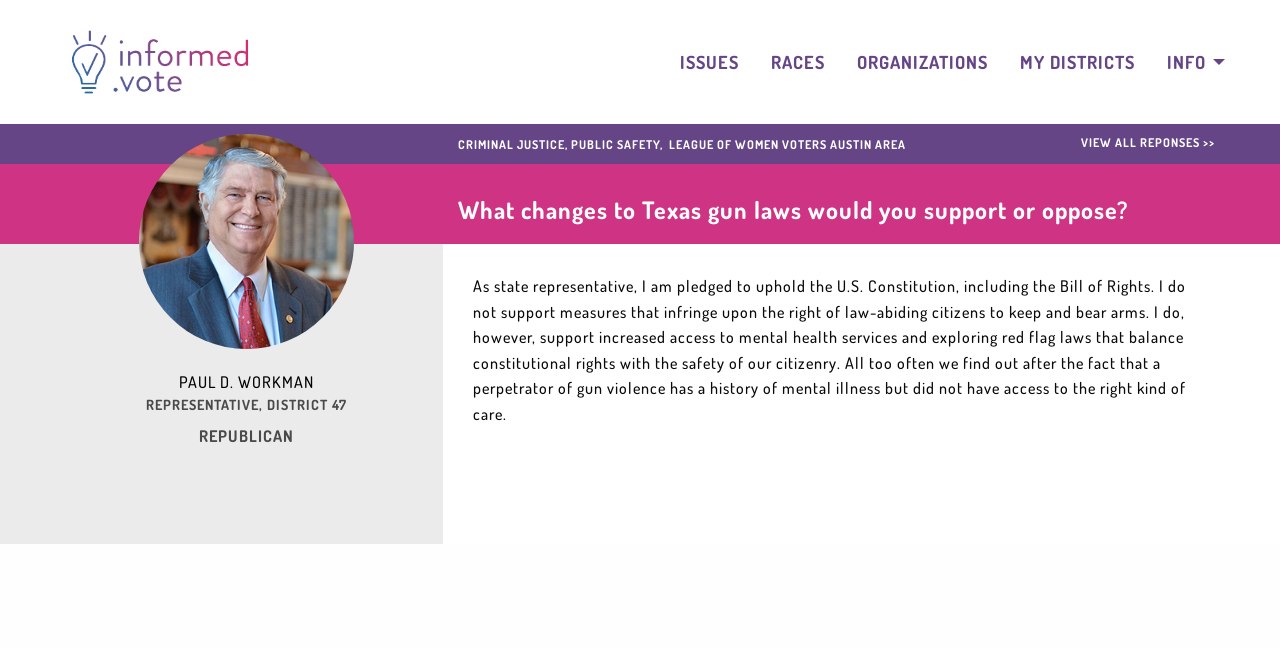Review the image closely and give a comprehensive answer to the question: What is the position of the candidate?

I looked at the webpage and found that the candidate's position is mentioned as 'REPRESENTATIVE, DISTRICT 47', along with their party affiliation.